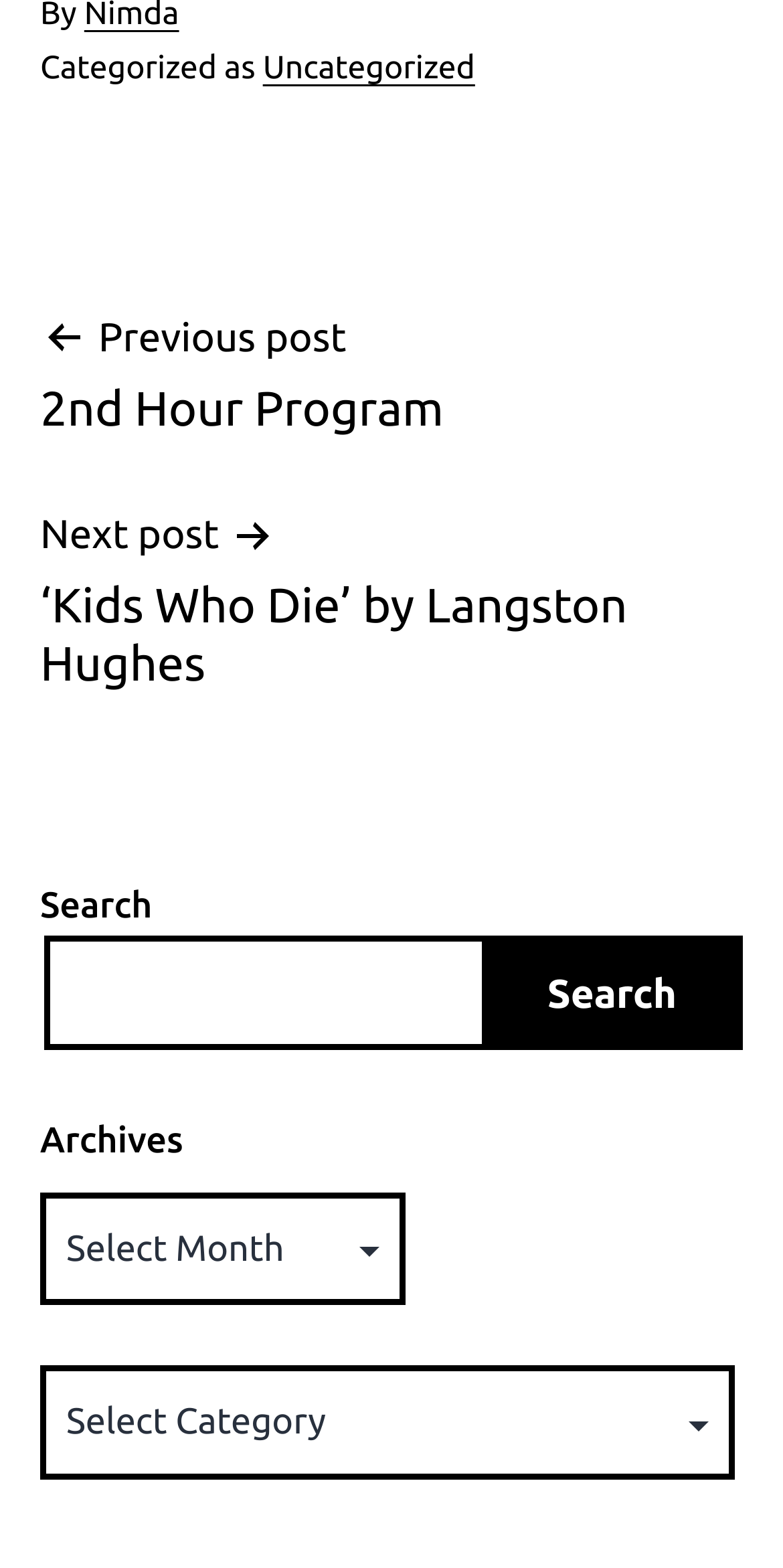Review the image closely and give a comprehensive answer to the question: What are the two navigation options?

The navigation options are located in the 'Posts' section of the webpage, and they are two links: 'Previous post 2nd Hour Program' and 'Next post ‘Kids Who Die’ by Langston Hughes'. These links allow users to navigate to the previous or next post.